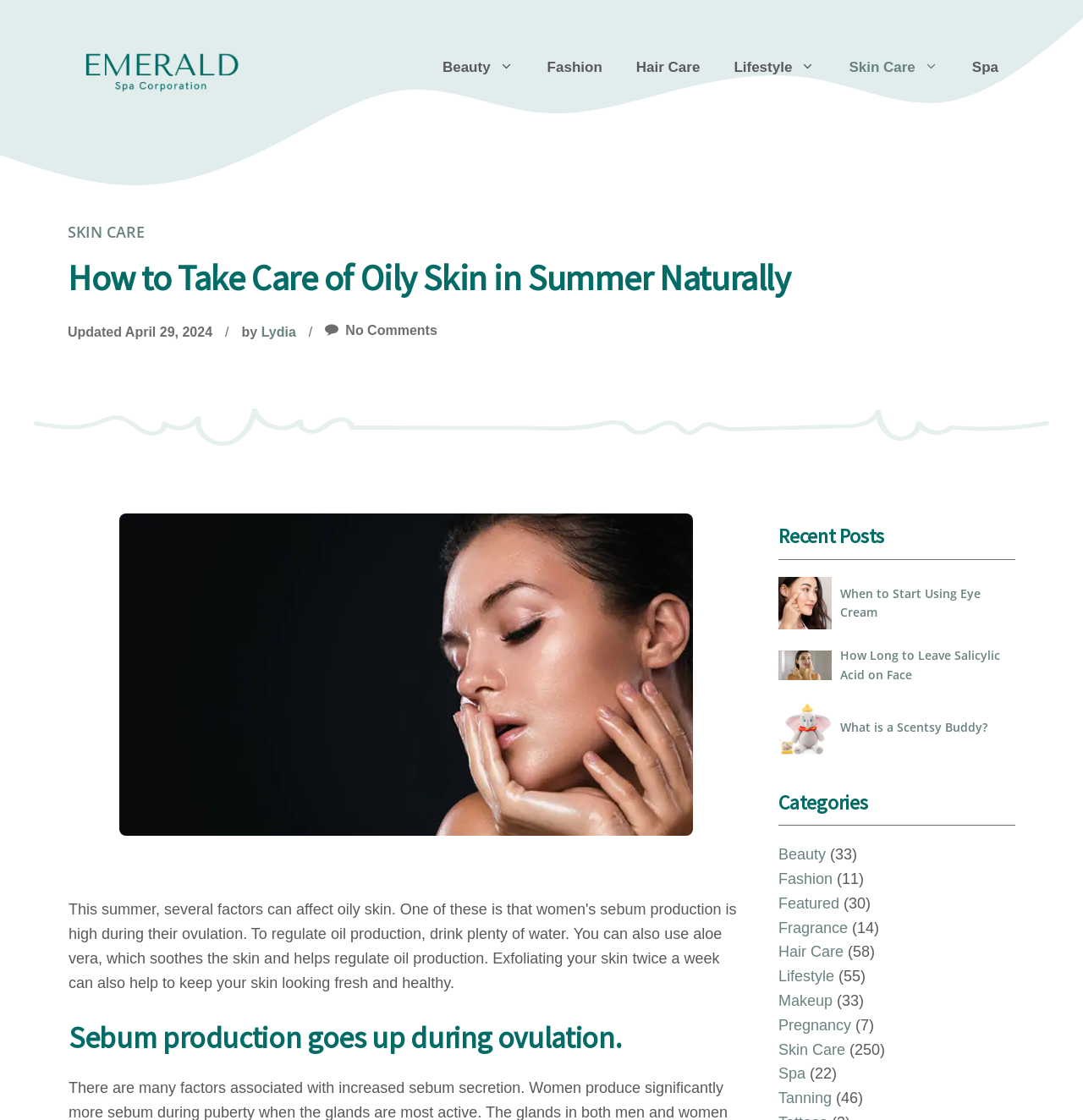Determine the coordinates of the bounding box that should be clicked to complete the instruction: "Click on the 'Beauty' link in the navigation menu". The coordinates should be represented by four float numbers between 0 and 1: [left, top, right, bottom].

[0.393, 0.038, 0.49, 0.083]